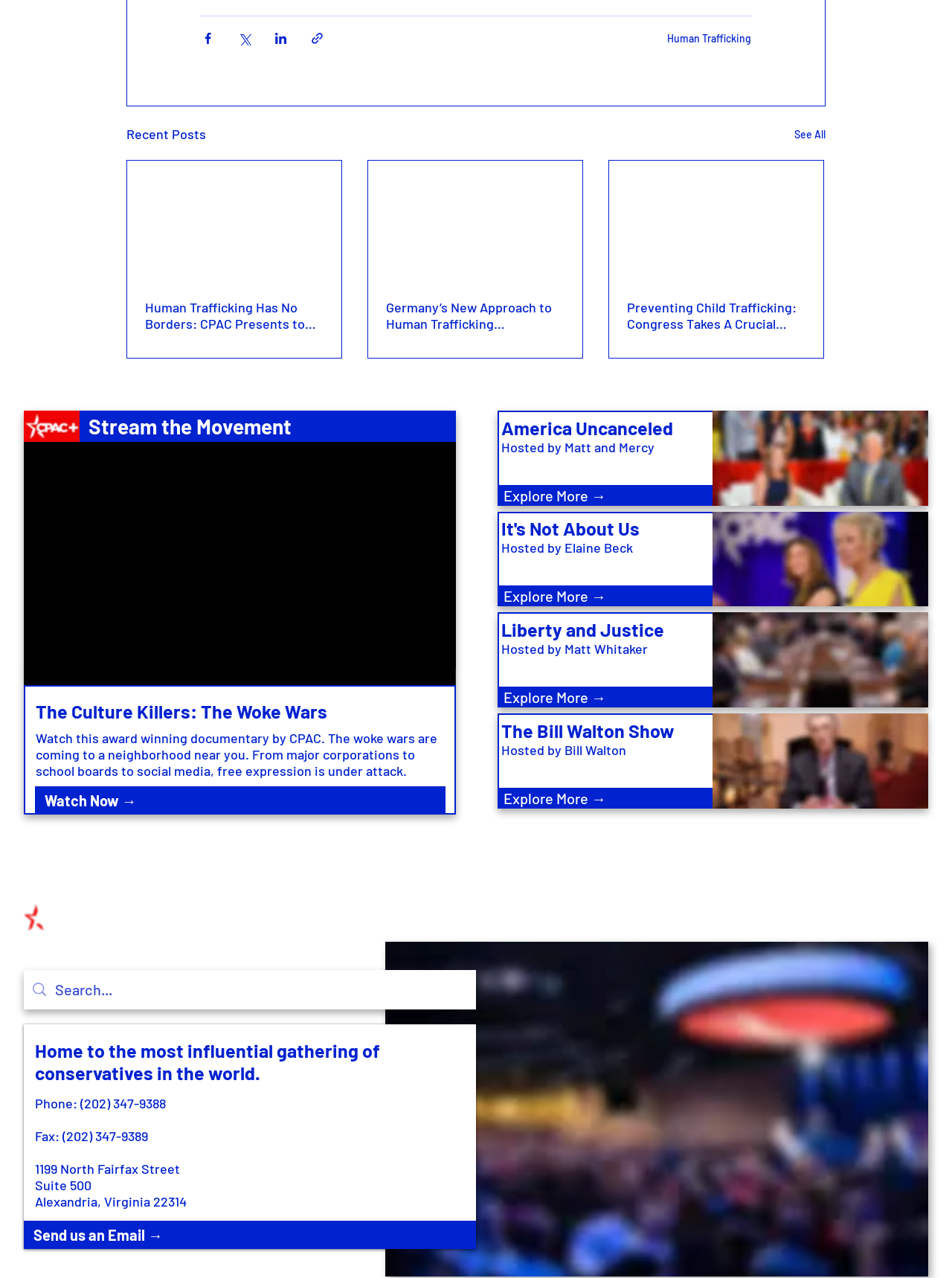Locate the bounding box coordinates of the region to be clicked to comply with the following instruction: "Play video". The coordinates must be four float numbers between 0 and 1, in the form [left, top, right, bottom].

[0.025, 0.346, 0.479, 0.536]